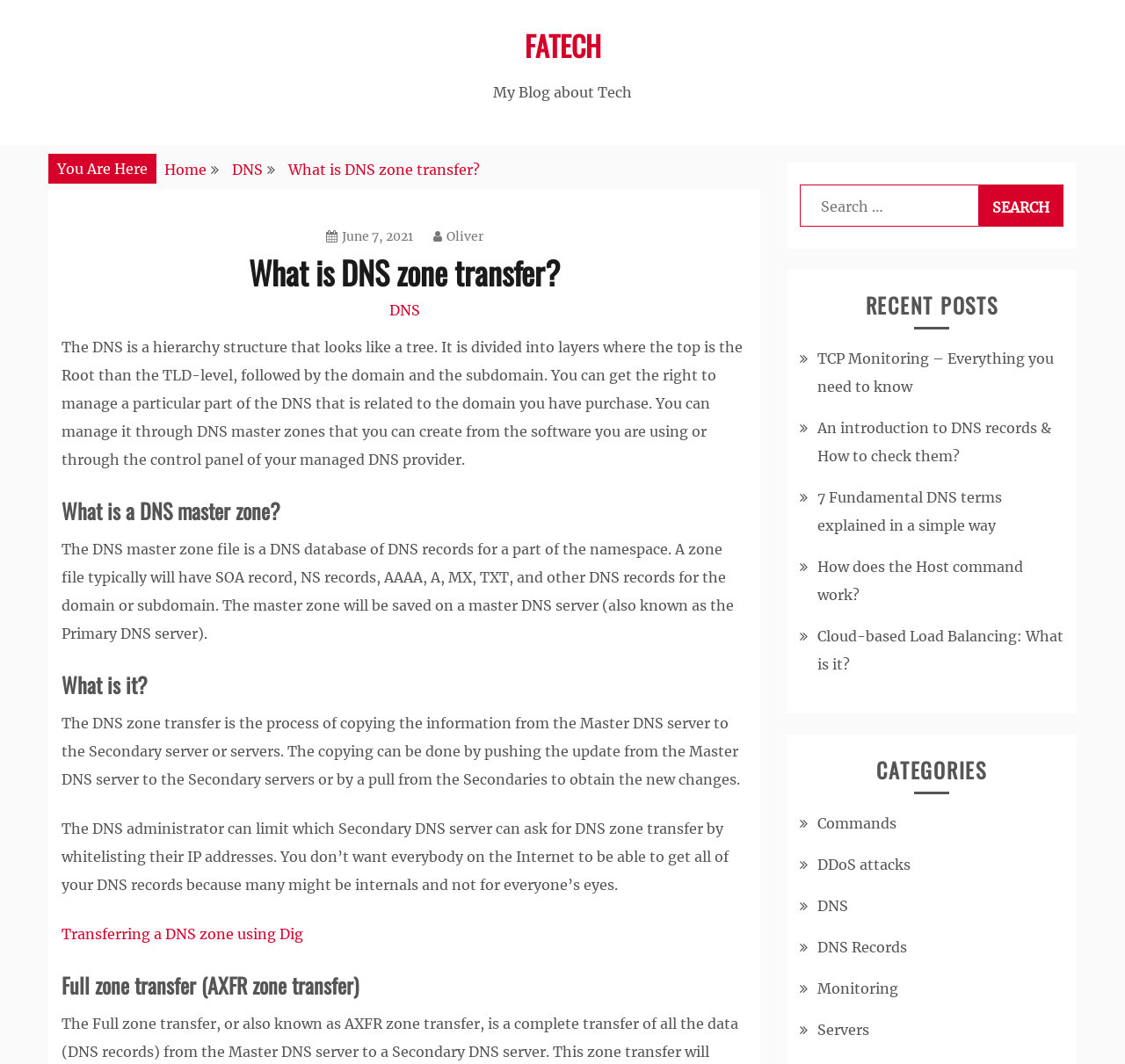Identify the bounding box coordinates of the part that should be clicked to carry out this instruction: "Go to the DNS page".

[0.206, 0.151, 0.234, 0.168]